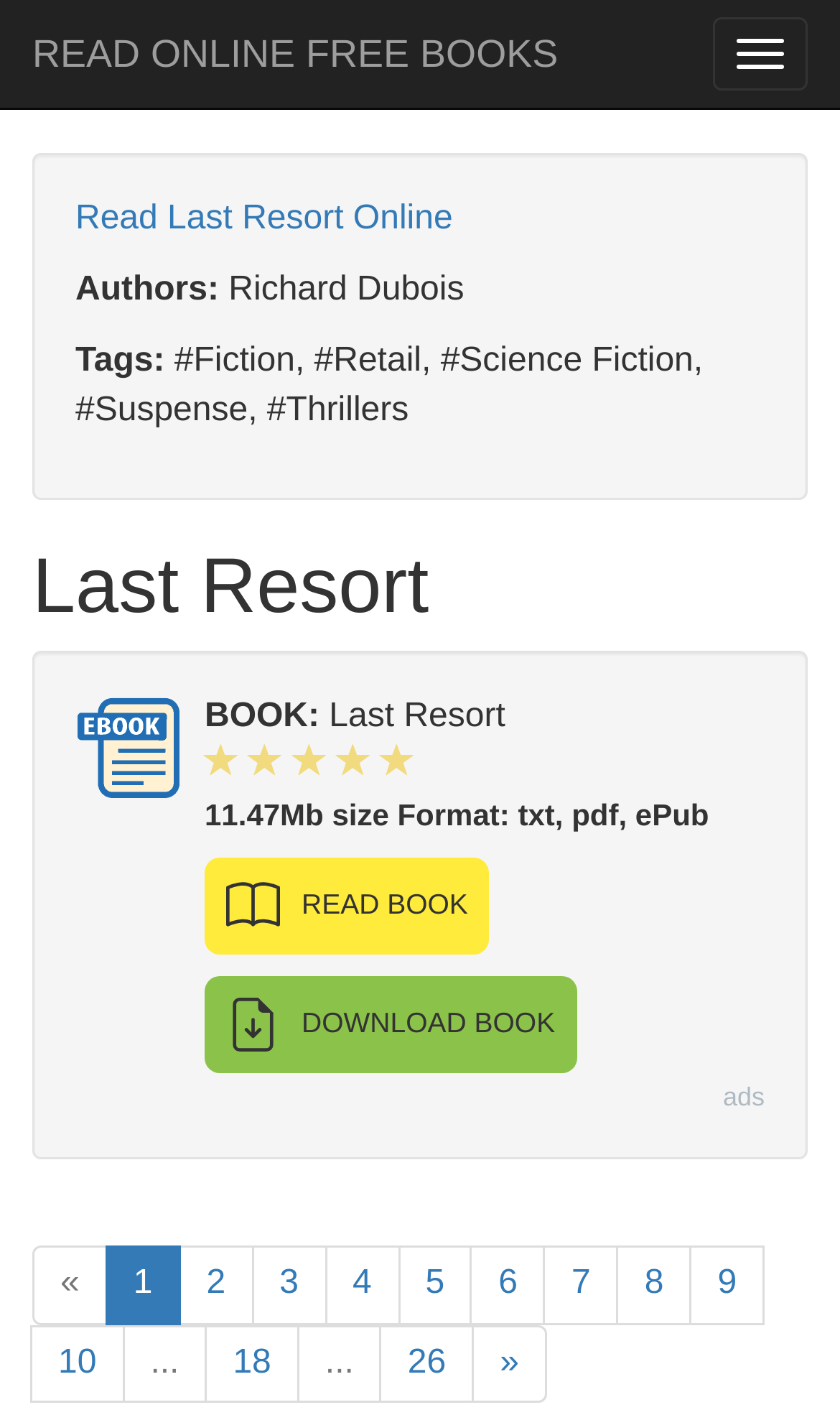Please identify the bounding box coordinates of the element's region that needs to be clicked to fulfill the following instruction: "READ BOOK". The bounding box coordinates should consist of four float numbers between 0 and 1, i.e., [left, top, right, bottom].

[0.244, 0.606, 0.583, 0.674]